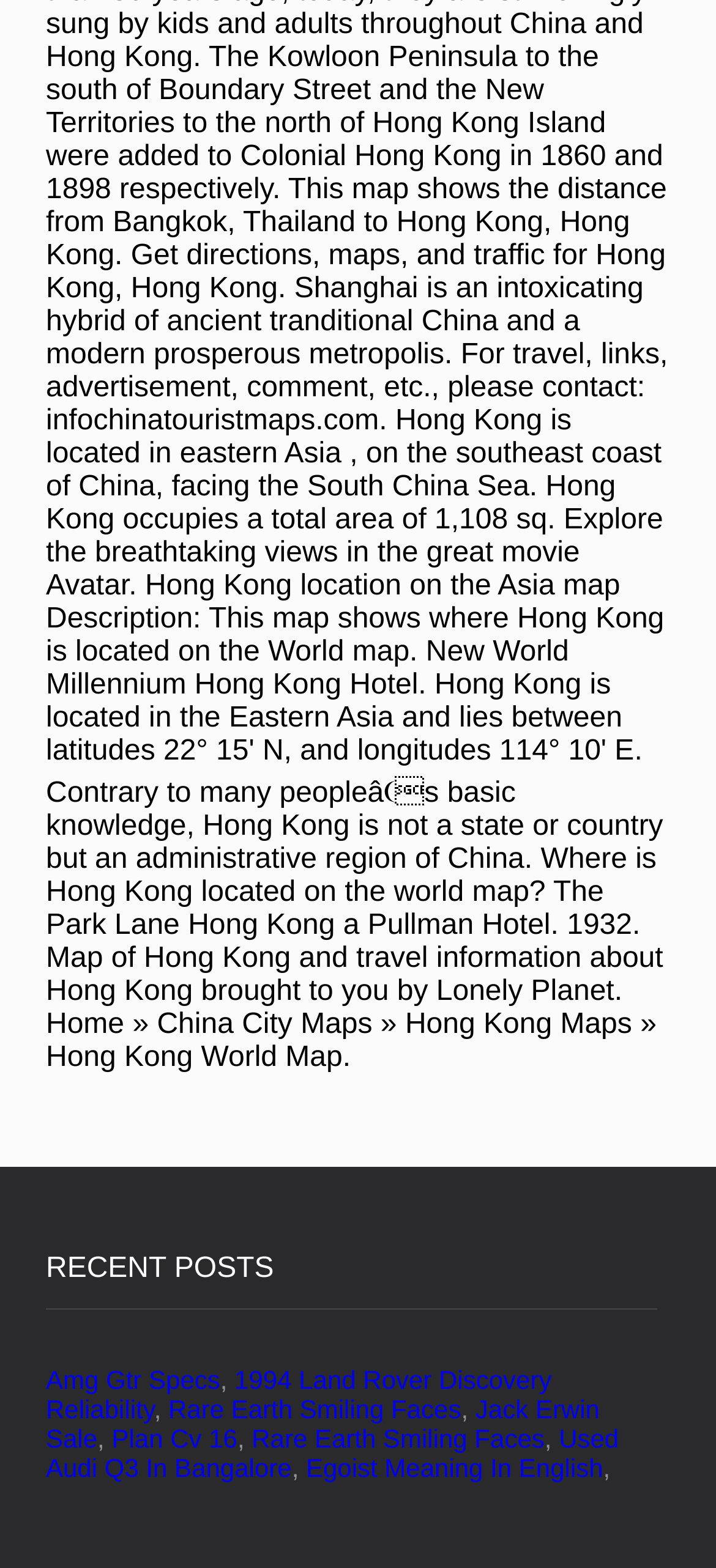Please respond to the question with a concise word or phrase:
How many commas are there in the recent posts section?

4